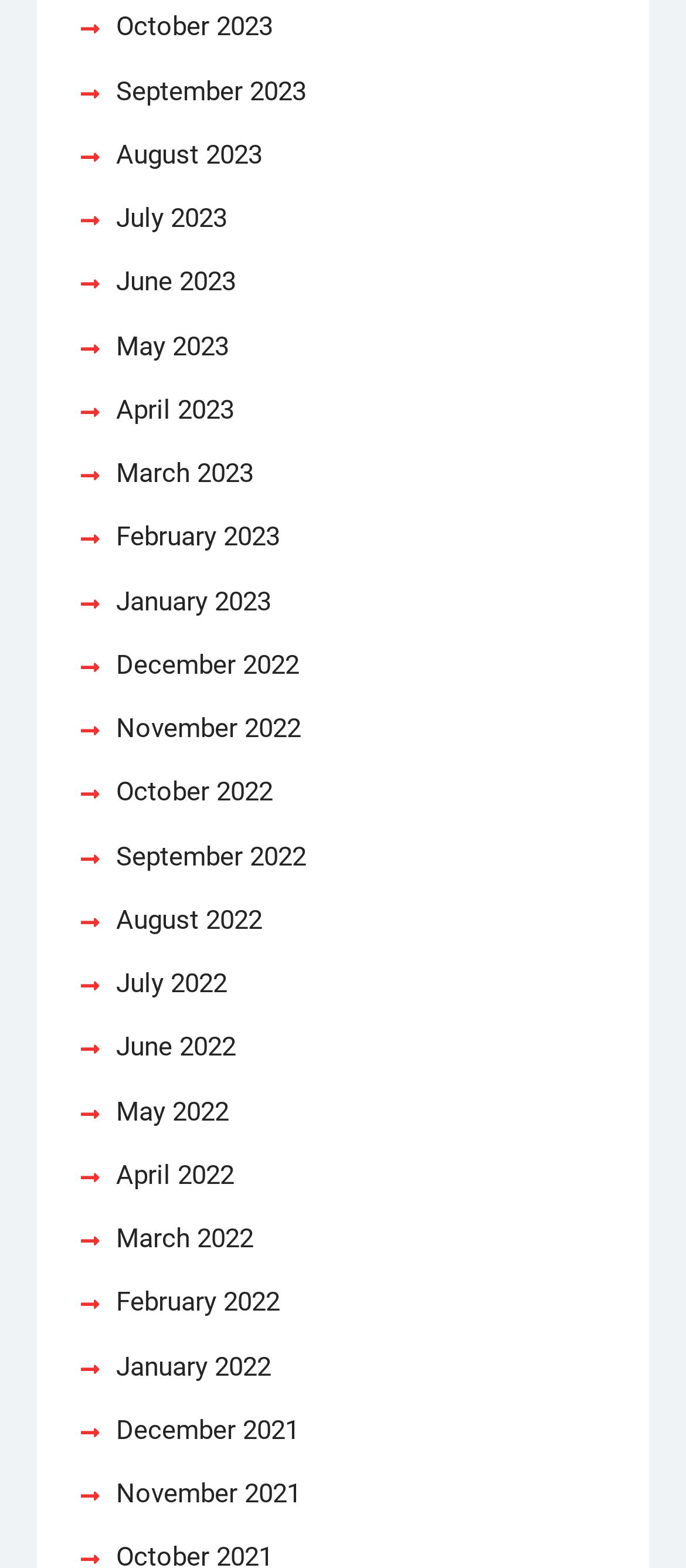What is the earliest month listed?
Can you provide an in-depth and detailed response to the question?

I looked at the list of link elements and found that the earliest month listed is December 2021, which is at the bottom of the list.